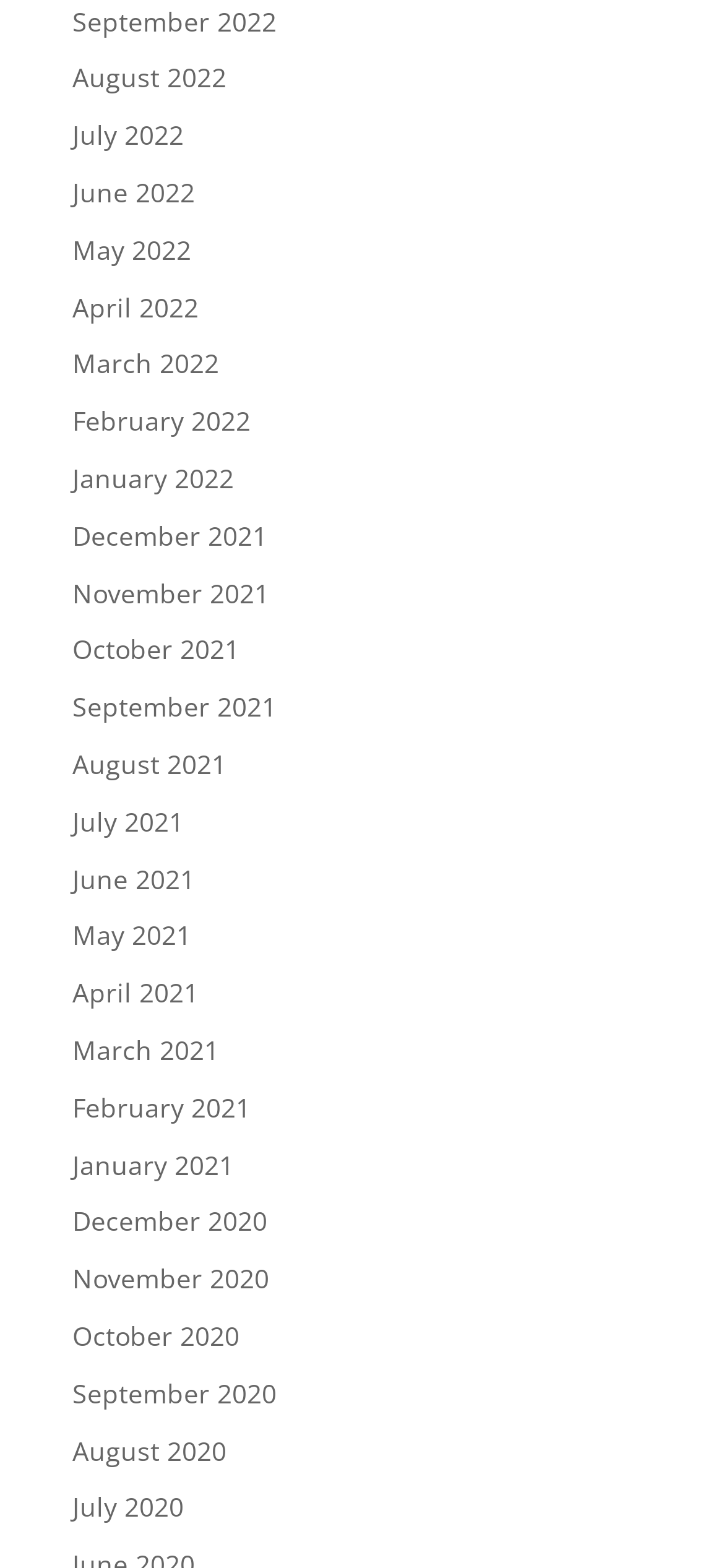Please identify the bounding box coordinates of the clickable element to fulfill the following instruction: "View September 2022". The coordinates should be four float numbers between 0 and 1, i.e., [left, top, right, bottom].

[0.1, 0.002, 0.382, 0.024]